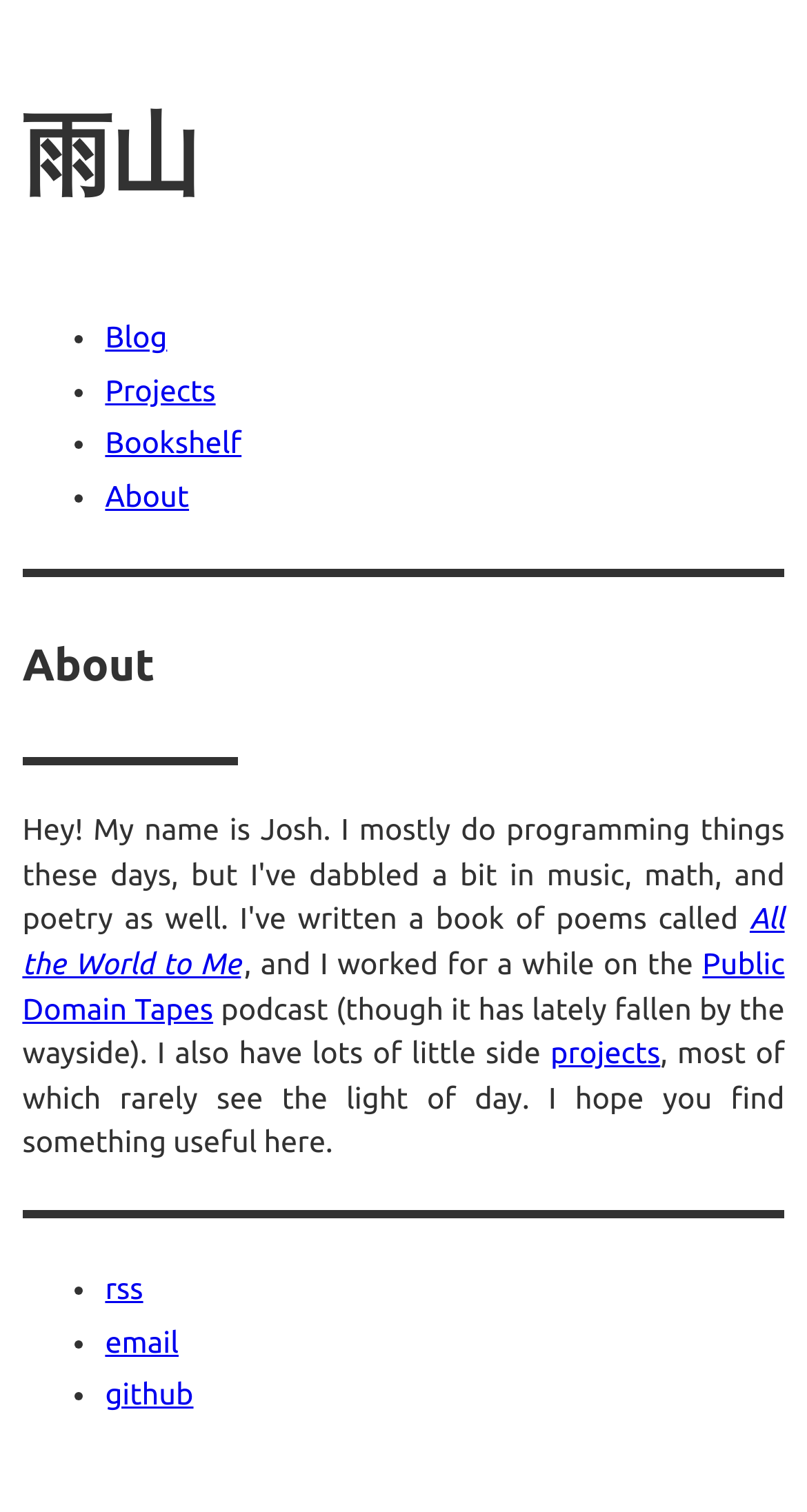Locate the bounding box coordinates of the clickable area to execute the instruction: "go to blog". Provide the coordinates as four float numbers between 0 and 1, represented as [left, top, right, bottom].

[0.13, 0.212, 0.207, 0.234]